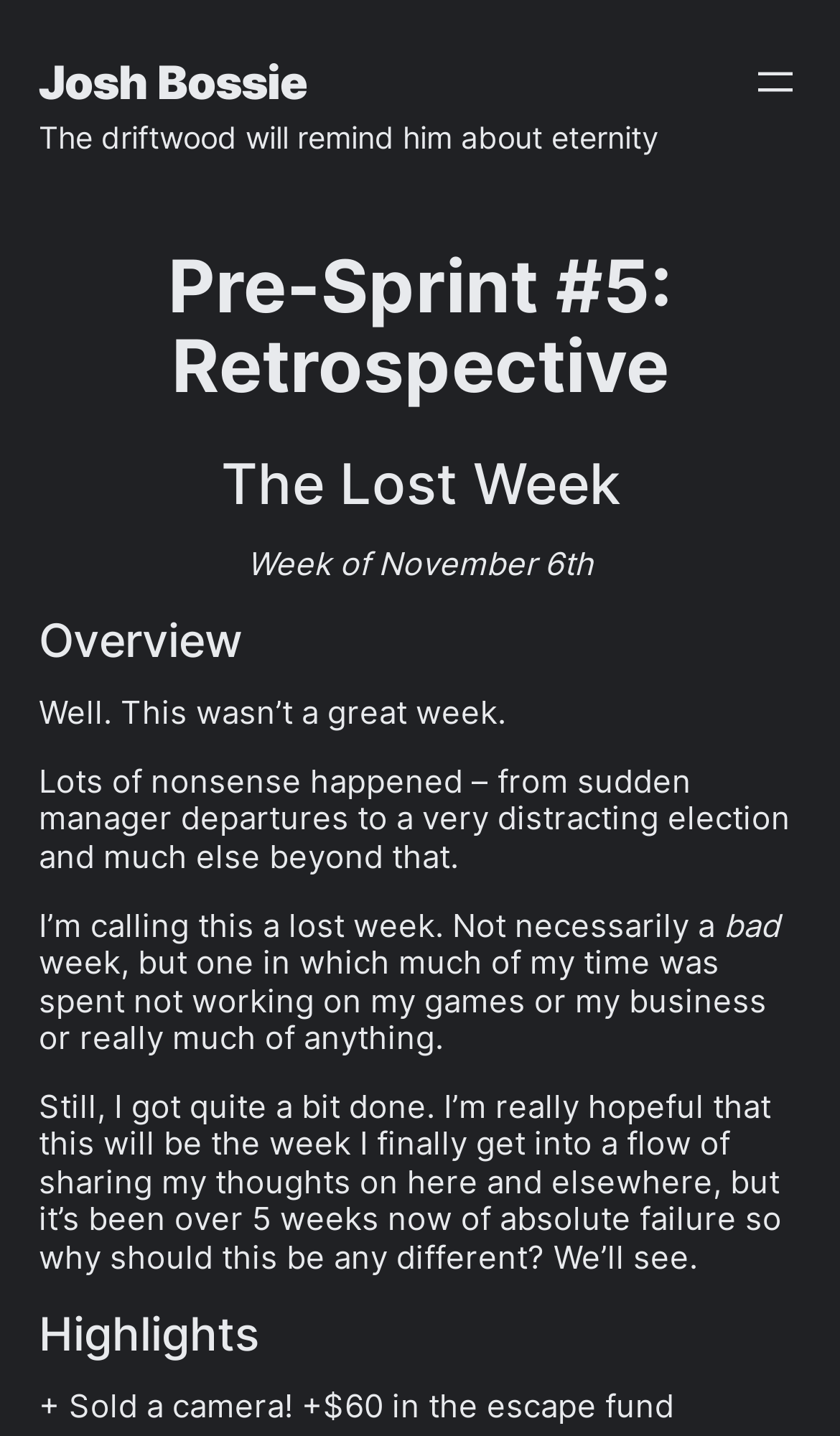Who is the author of this retrospective? Analyze the screenshot and reply with just one word or a short phrase.

Josh Bossie